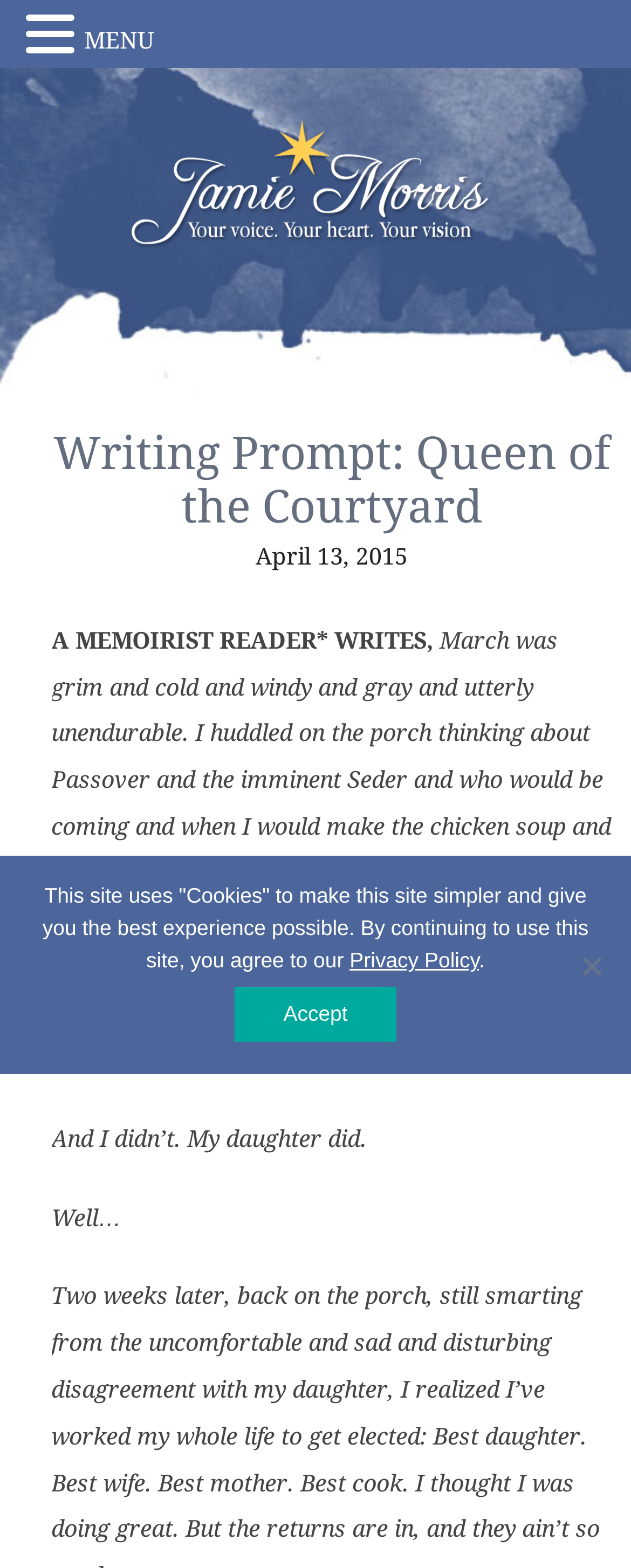What is the author's realization?
Examine the screenshot and reply with a single word or phrase.

I don’t have to do this